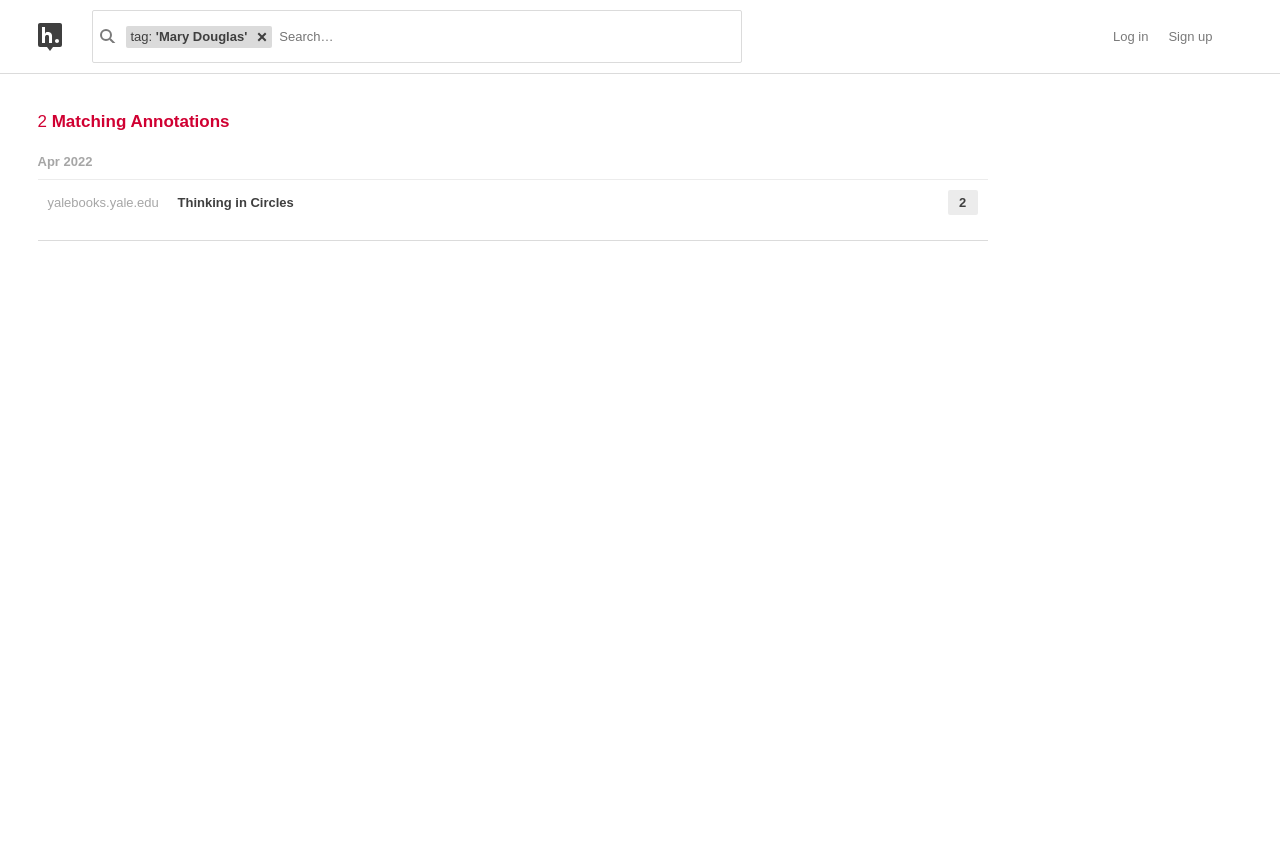What is the function of the button with an 'X' icon?
Please provide a comprehensive answer based on the information in the image.

The button with an 'X' icon is located next to the search bar, and it has a label 'Remove search term'. This suggests that the button is used to clear or remove the current search term, allowing the user to start a new search.